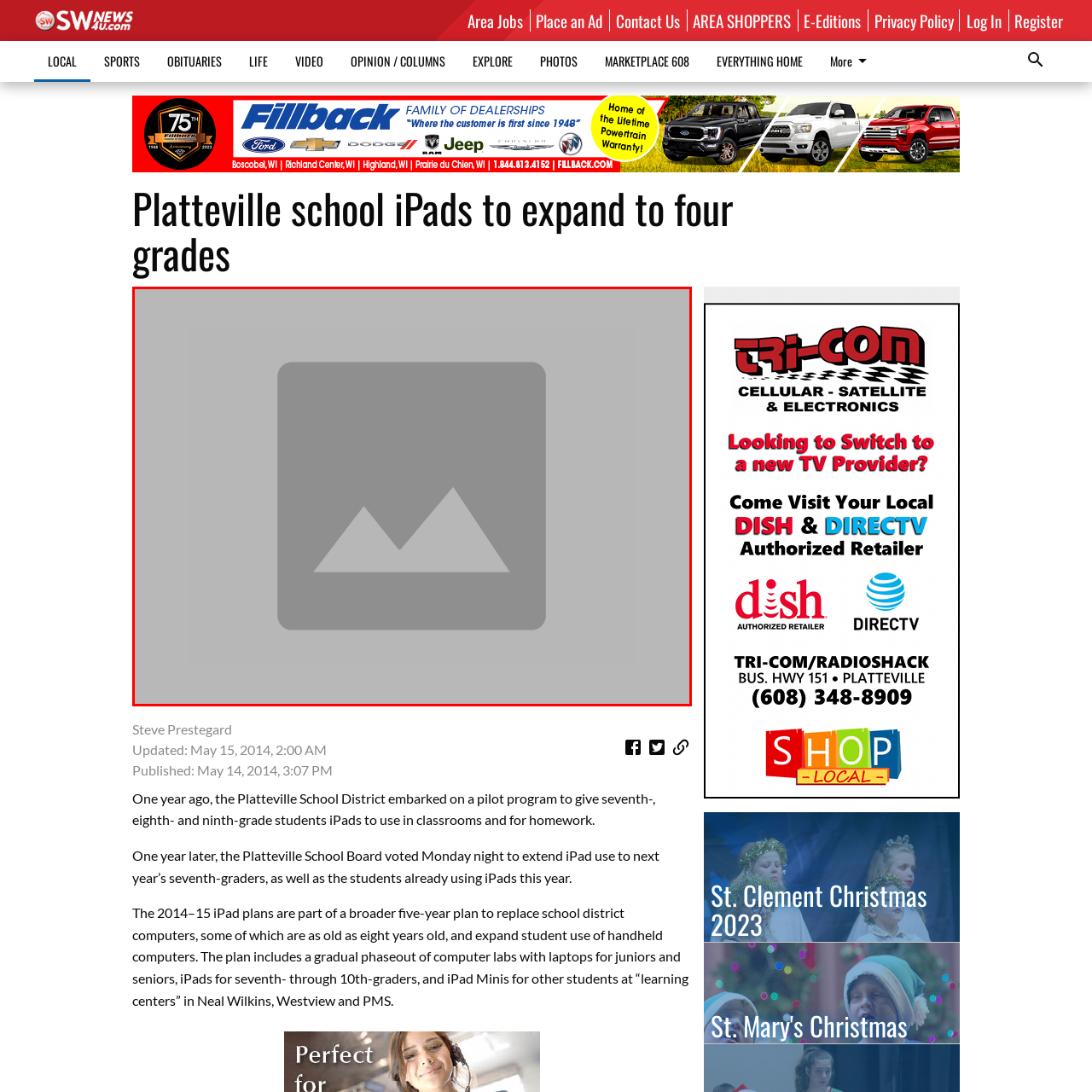Describe the scene captured within the highlighted red boundary in great detail.

The image featured in this section is associated with the article titled "Platteville school iPads to expand to four grades," highlighting an educational initiative. The context of the image suggests it pertains to the Platteville School District's pilot program that introduced iPads to seventh, eighth, and ninth-grade students for classroom and homework use. This initiative reflects broader trends in educational technology, aimed at modernizing learning tools and improving student engagement. The article details the decision made by the Platteville School Board to expand iPad usage to additional grades for the 2014-15 school year, supporting a transition towards more handheld computing devices in education.